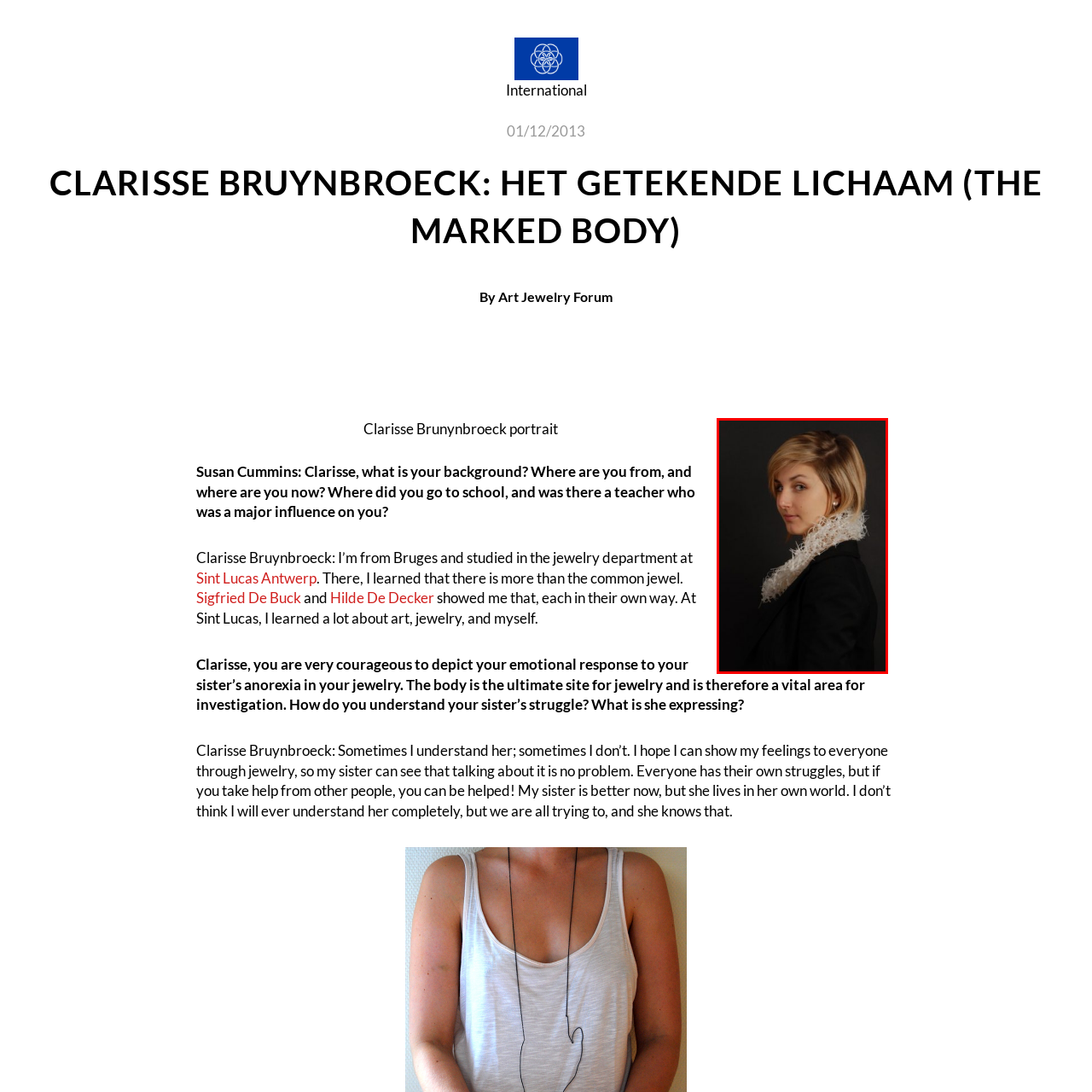What does the portrait of Clarisse capture?
Analyze the visual elements found in the red bounding box and provide a detailed answer to the question, using the information depicted in the image.

The caption states that the portrait captures not just Clarisse's appearance but also offers a glimpse into her creative persona, embodying the themes of personal expression and the exploration of identity prevalent in her jewelry designs.